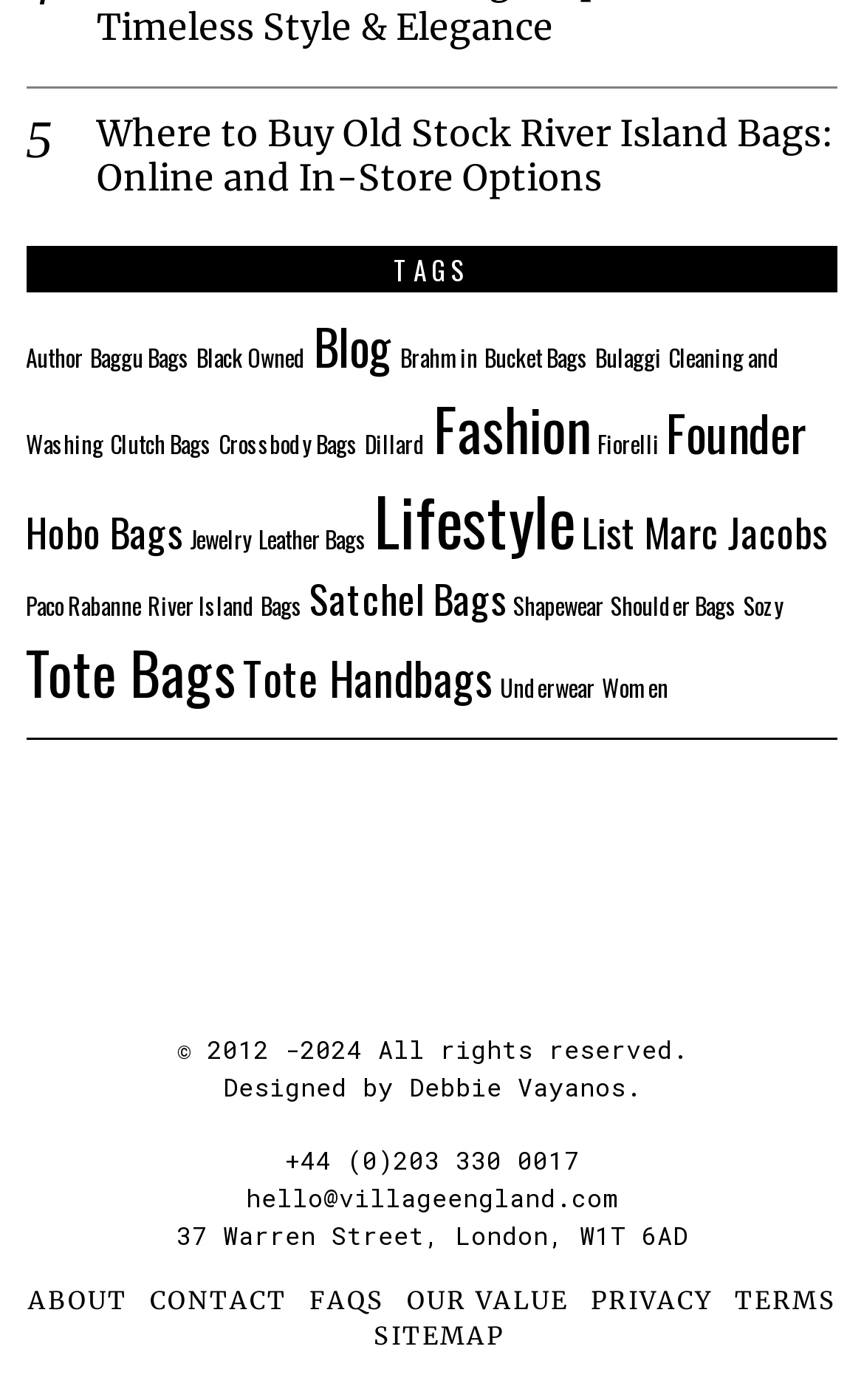What is the name of the website?
Respond to the question with a single word or phrase according to the image.

Village England